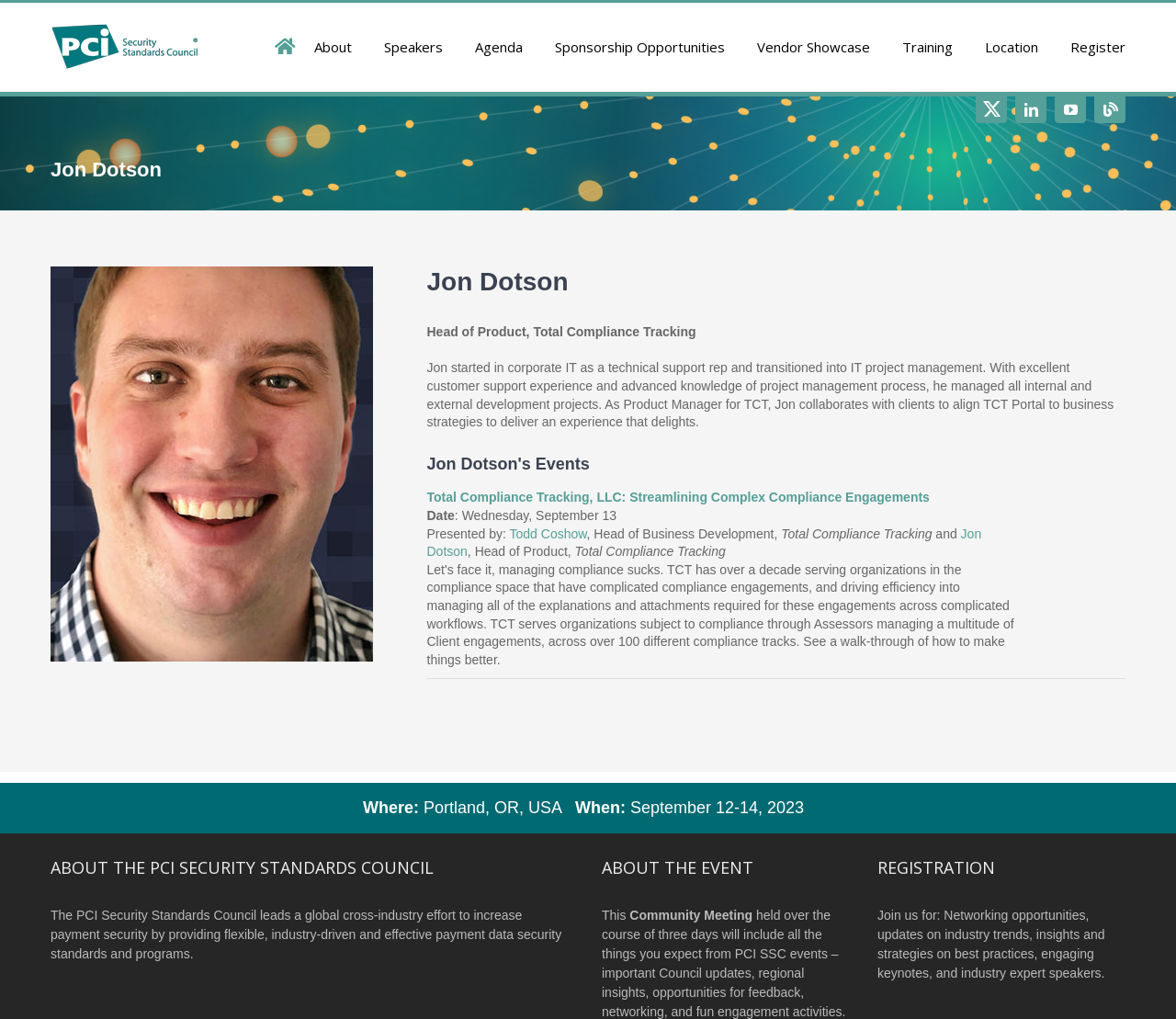Determine the bounding box coordinates of the clickable region to execute the instruction: "Click the 'Forside' link". The coordinates should be four float numbers between 0 and 1, denoted as [left, top, right, bottom].

None